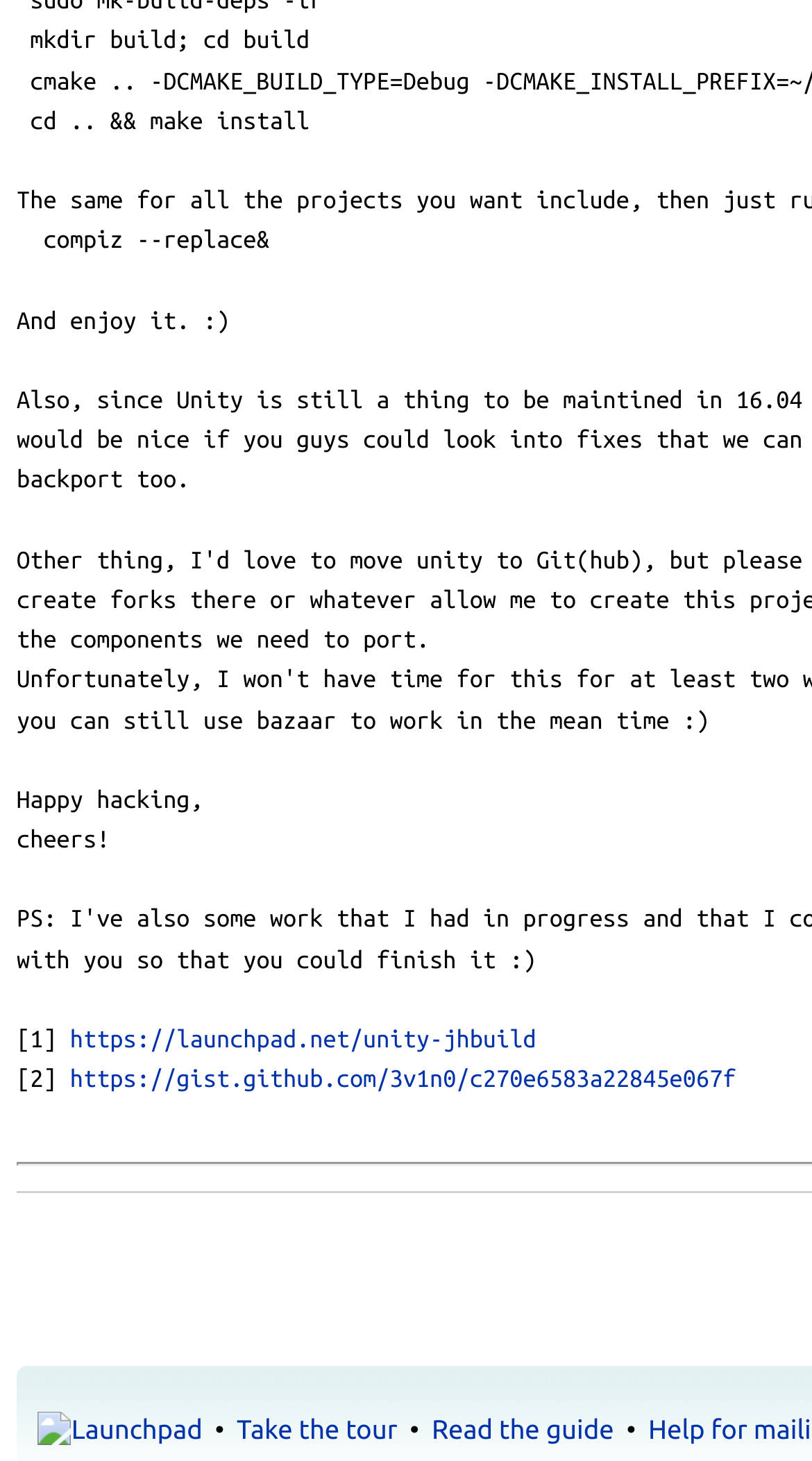Use a single word or phrase to answer the question:
What is the purpose of the link 'Take the tour'?

To take a tour